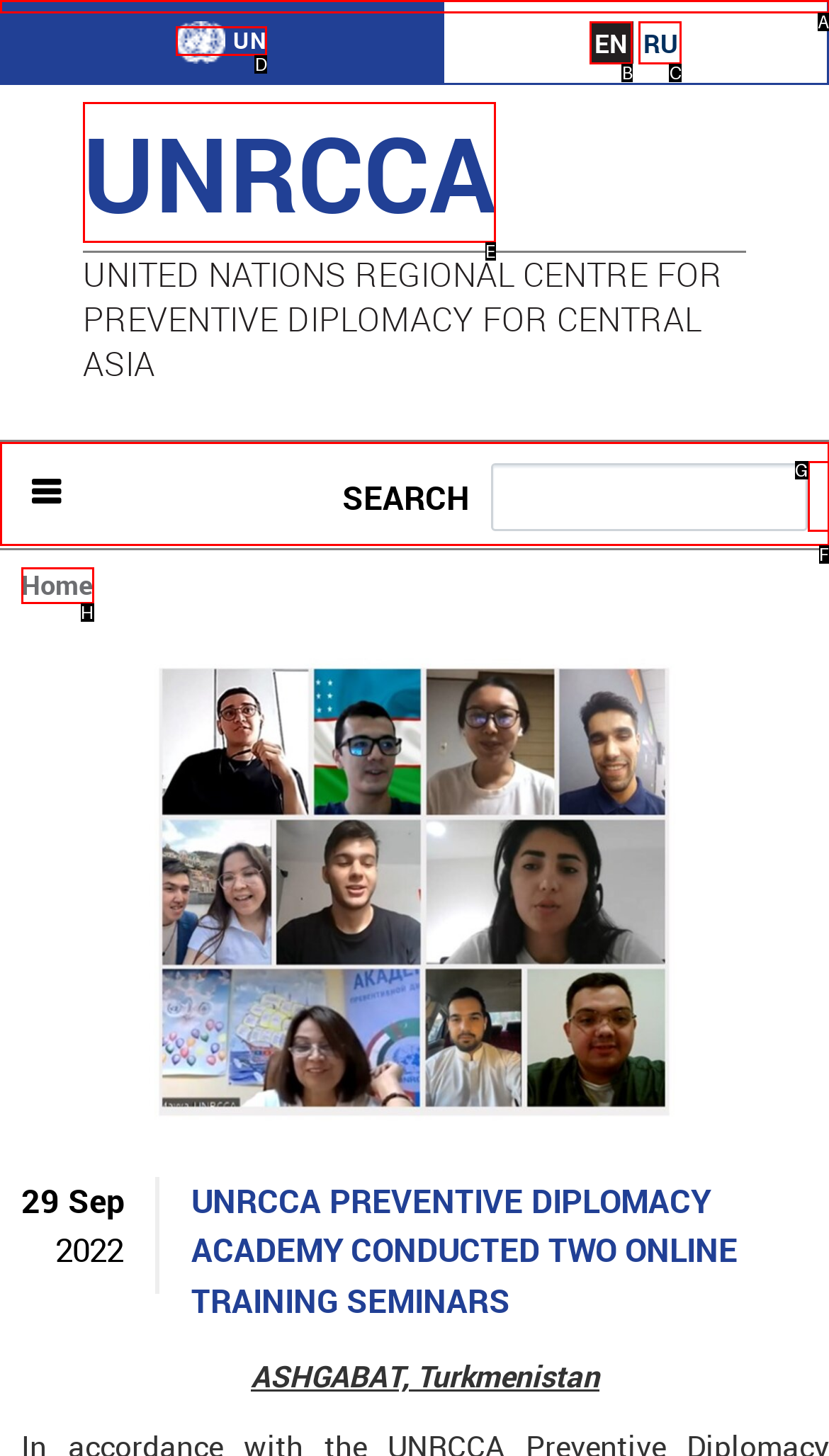Select the HTML element that needs to be clicked to perform the task: Click the UN link. Reply with the letter of the chosen option.

D